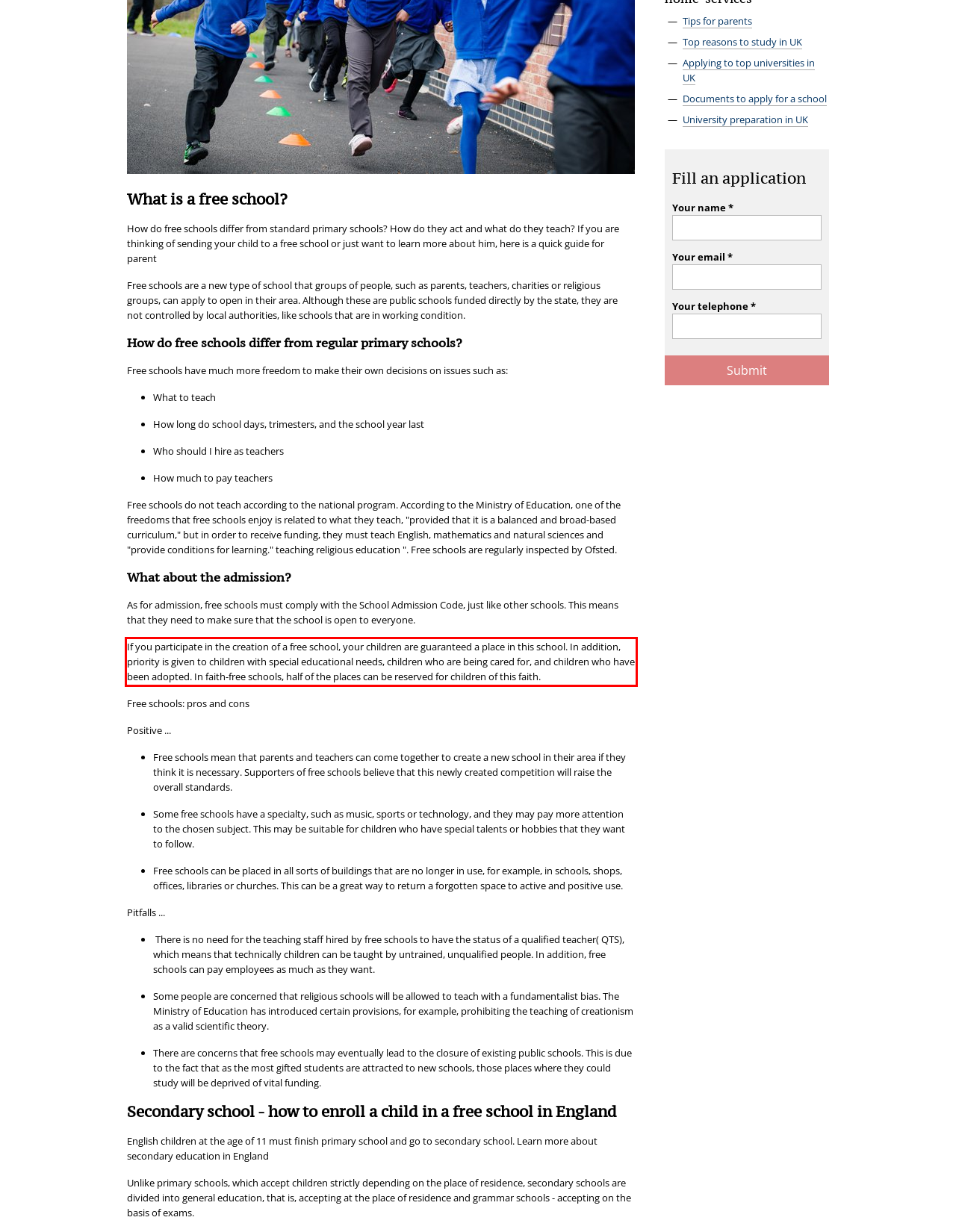With the given screenshot of a webpage, locate the red rectangle bounding box and extract the text content using OCR.

If you participate in the creation of a free school, your children are guaranteed a place in this school. In addition, priority is given to children with special educational needs, children who are being cared for, and children who have been adopted. In faith-free schools, half of the places can be reserved for children of this faith.